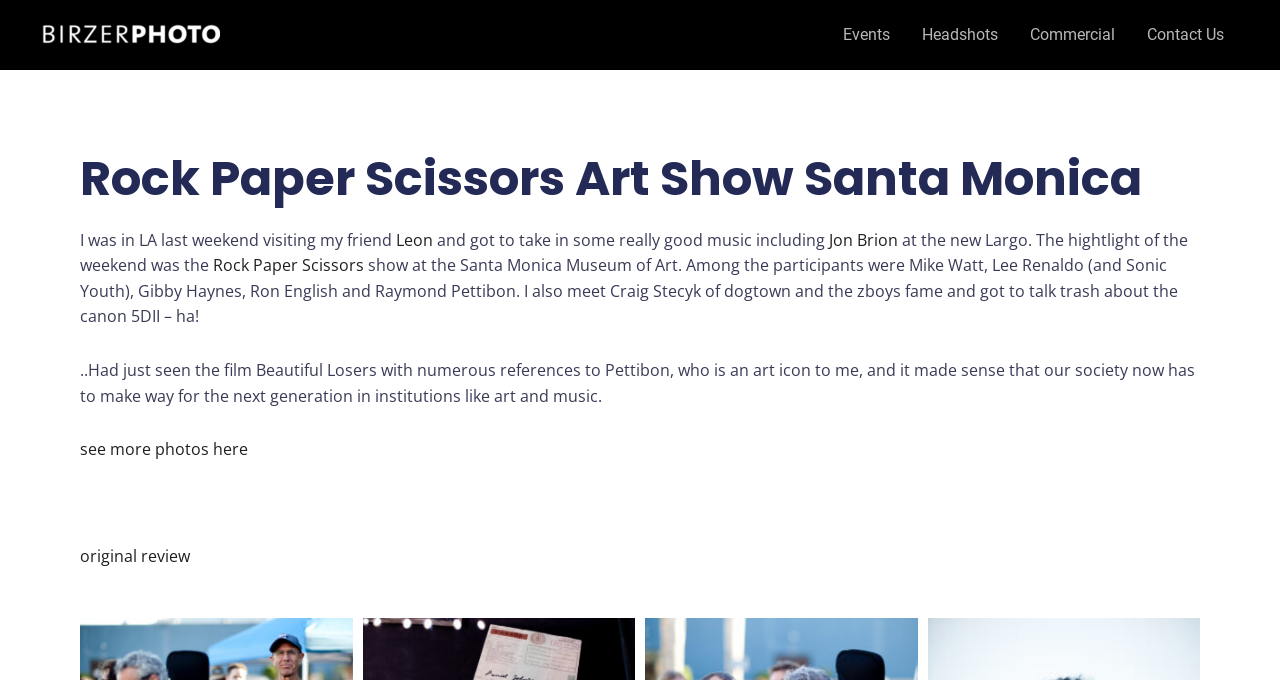Find the bounding box of the UI element described as follows: "Our Story".

None